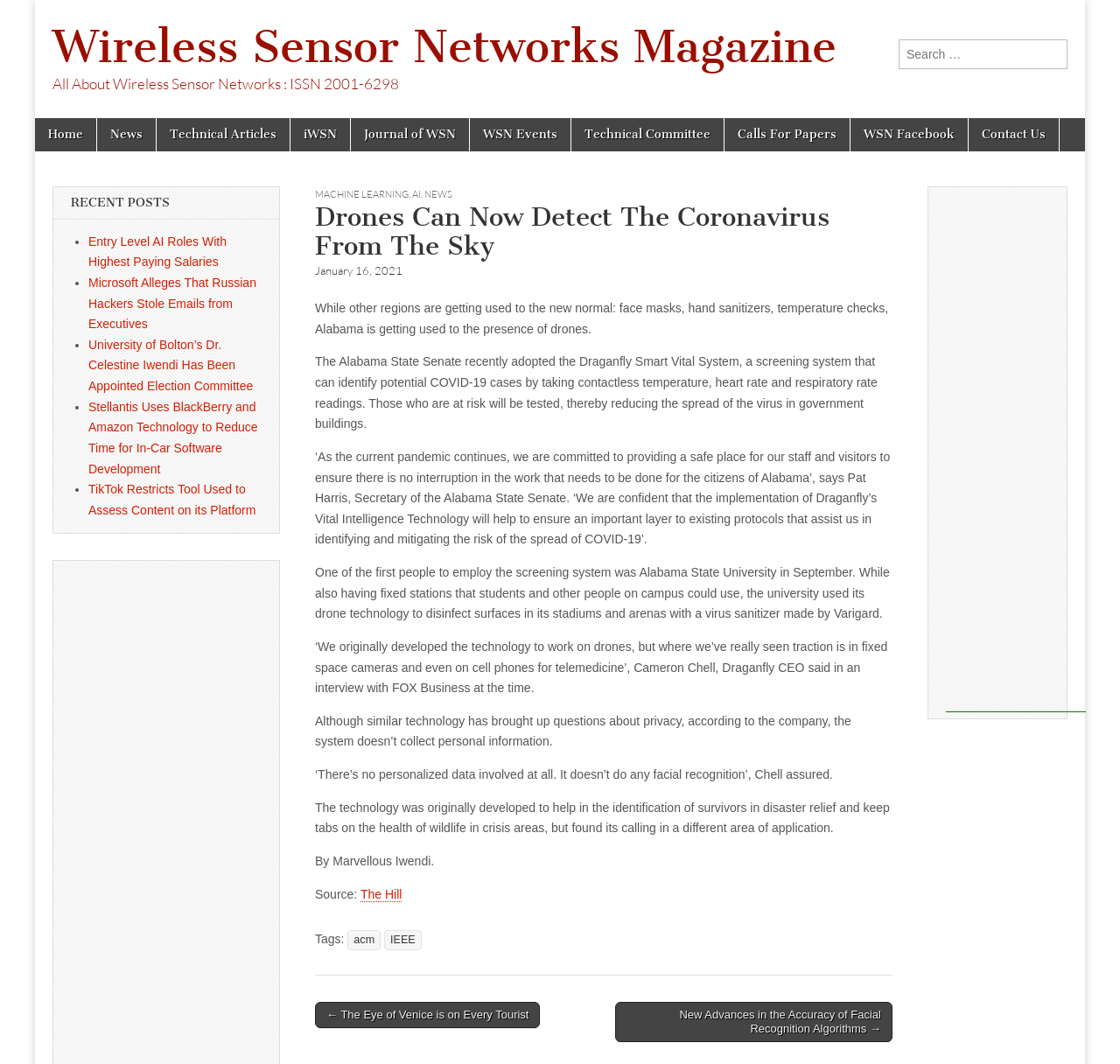Create a detailed summary of all the visual and textual information on the webpage.

This webpage is about Wireless Sensor Networks Magazine, with a focus on a news article about drones detecting the coronavirus from the sky. At the top, there is a link to the magazine's homepage and a search bar. Below that, there is a main menu with links to various sections of the website, including Home, News, Technical Articles, and more.

The main content of the page is an article about drones being used to detect the coronavirus in Alabama. The article has a heading, "Drones Can Now Detect The Coronavirus From The Sky", and is divided into several paragraphs of text. There are no images on the page. The article discusses how the Alabama State Senate has adopted a screening system that uses drones to take contactless temperature, heart rate, and respiratory rate readings to identify potential COVID-19 cases.

To the right of the article, there is a section with recent posts, including links to other news articles. At the bottom of the page, there is a footer with links to tags and a copyright notice. There is also a post navigation section with links to previous and next articles.

Overall, the webpage has a simple and clean layout, with a focus on presenting news articles and information about wireless sensor networks.